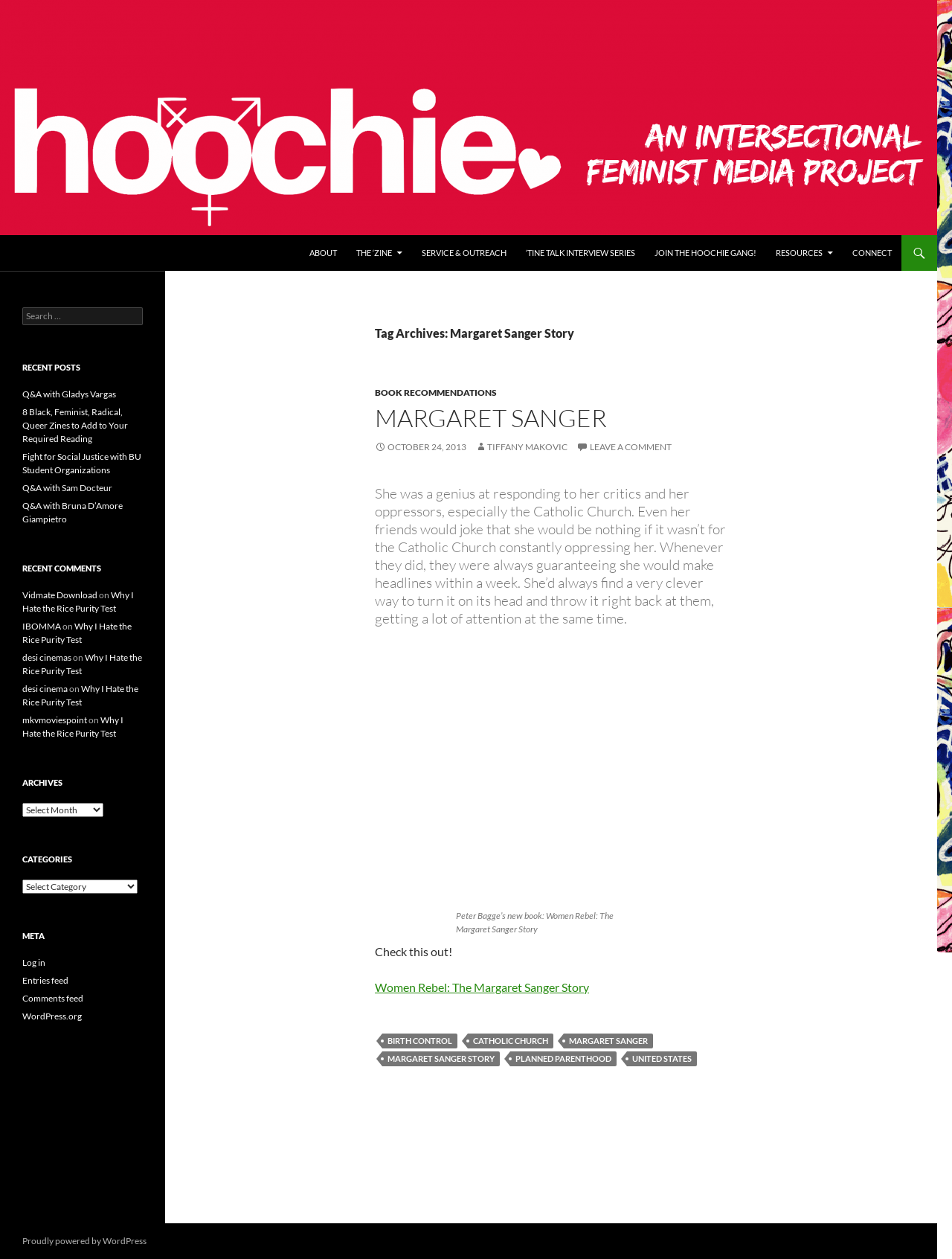How many recent posts are listed on the webpage?
Can you give a detailed and elaborate answer to the question?

The number of recent posts can be counted from the navigation section with the heading 'RECENT POSTS', which lists 5 links to recent posts, including 'Q&A with Gladys Vargas' and others.